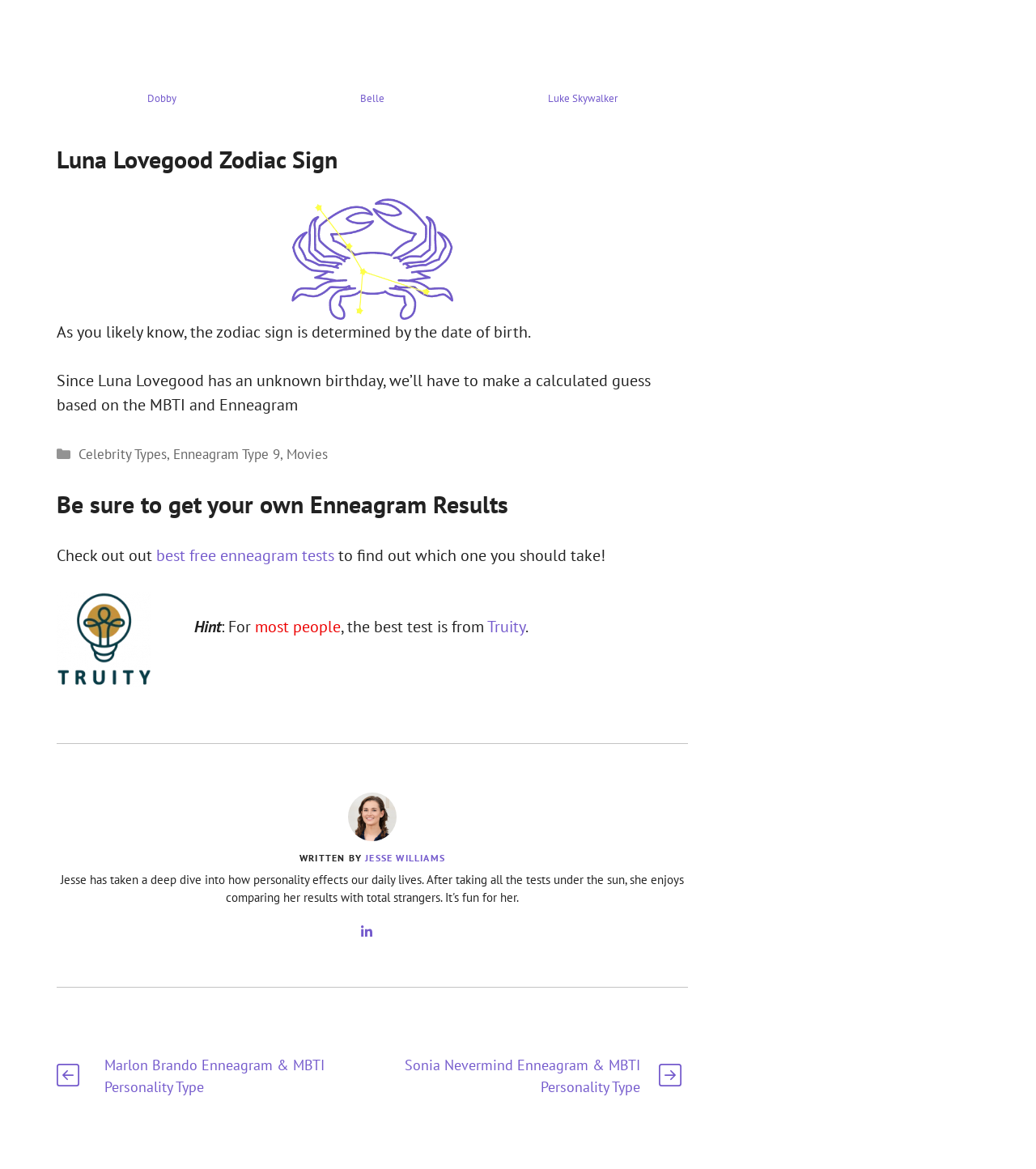Determine the bounding box coordinates for the region that must be clicked to execute the following instruction: "Get your own Enneagram Results".

[0.055, 0.419, 0.664, 0.444]